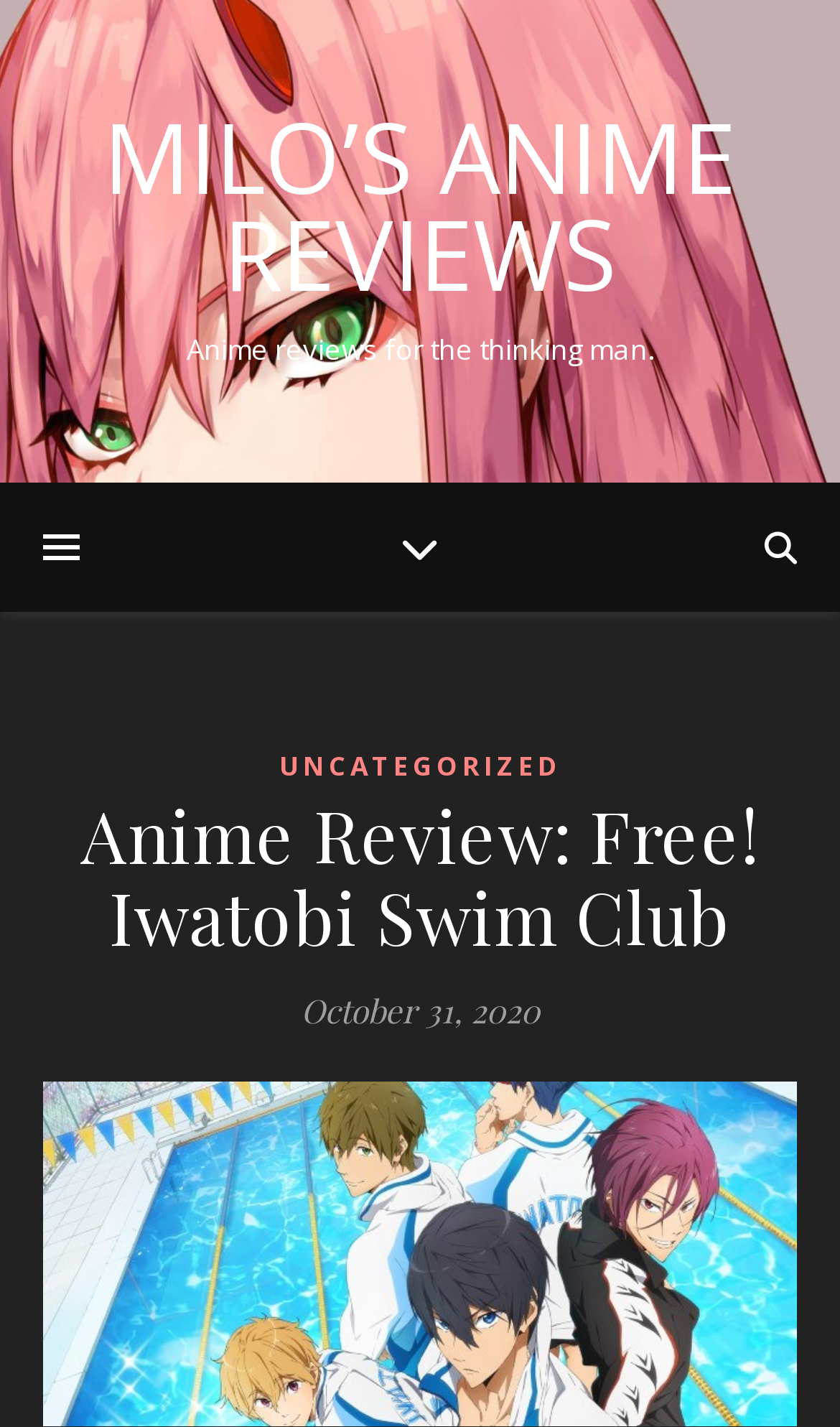What is the tag of this review?
Please use the visual content to give a single word or phrase answer.

UNCATEGORIZED